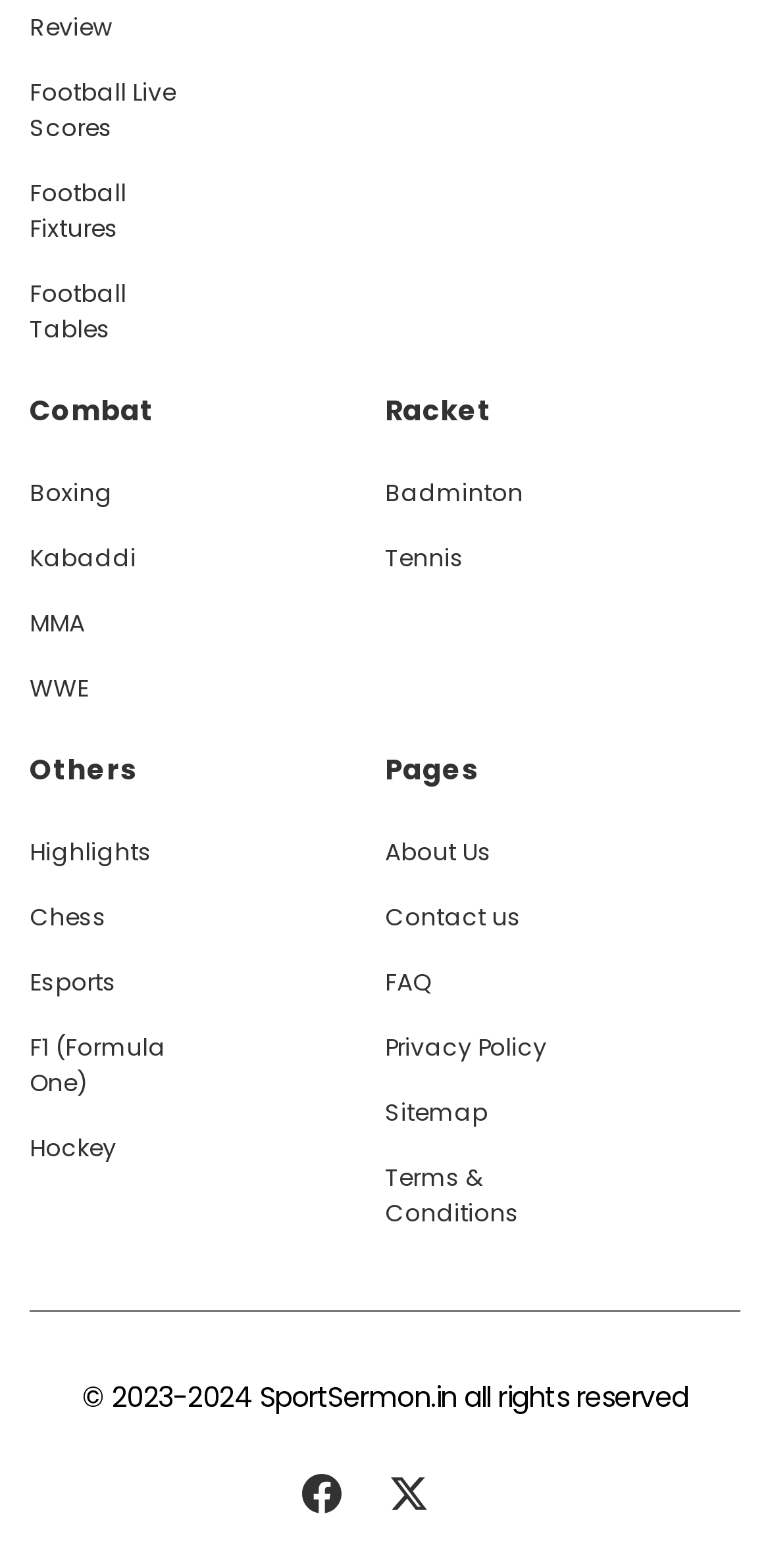Answer the question with a brief word or phrase:
What social media platforms are linked on the webpage?

Facebook and Twitter